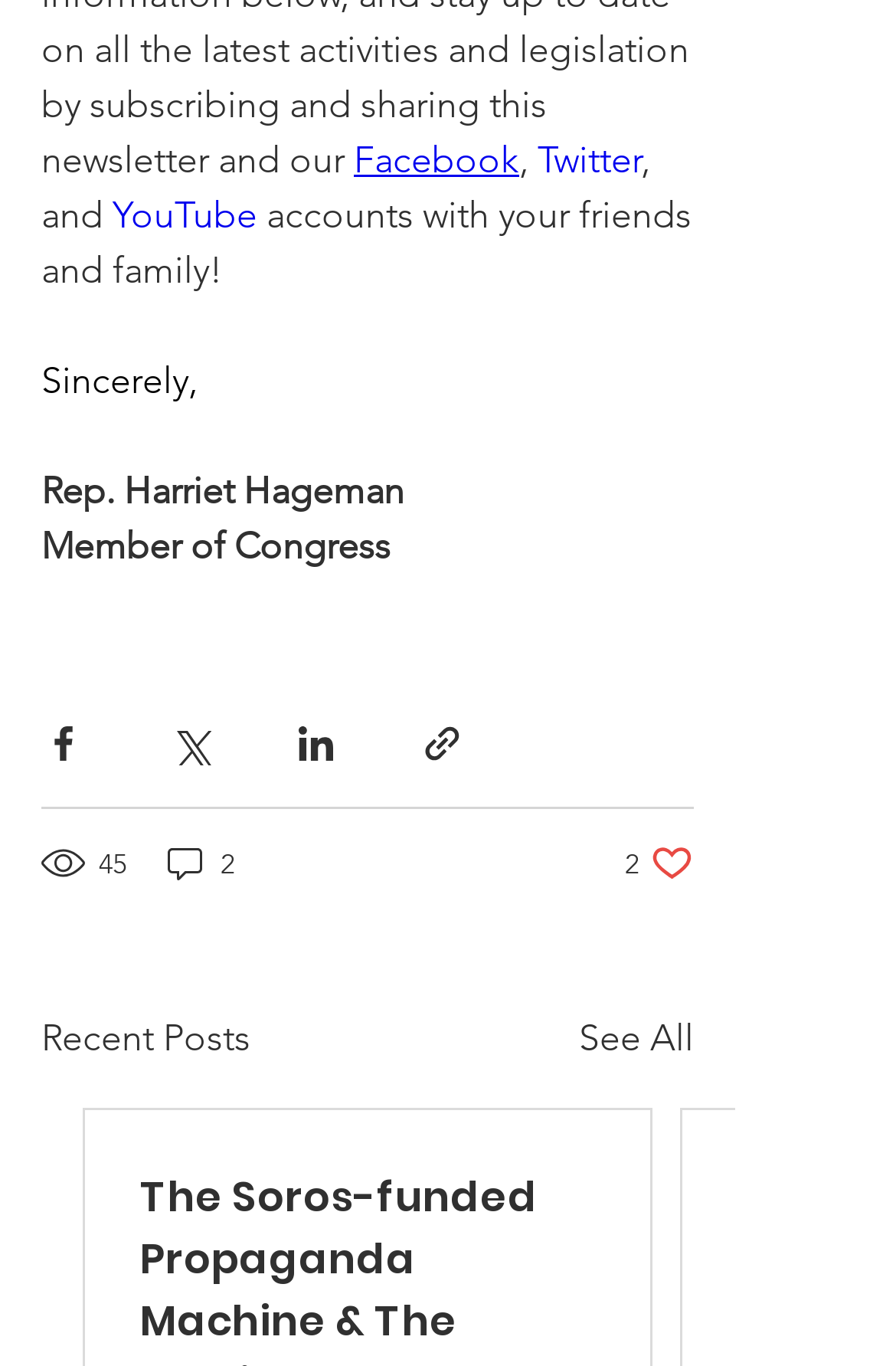Find the bounding box coordinates for the HTML element described as: "Twitter". The coordinates should consist of four float values between 0 and 1, i.e., [left, top, right, bottom].

[0.6, 0.101, 0.715, 0.133]